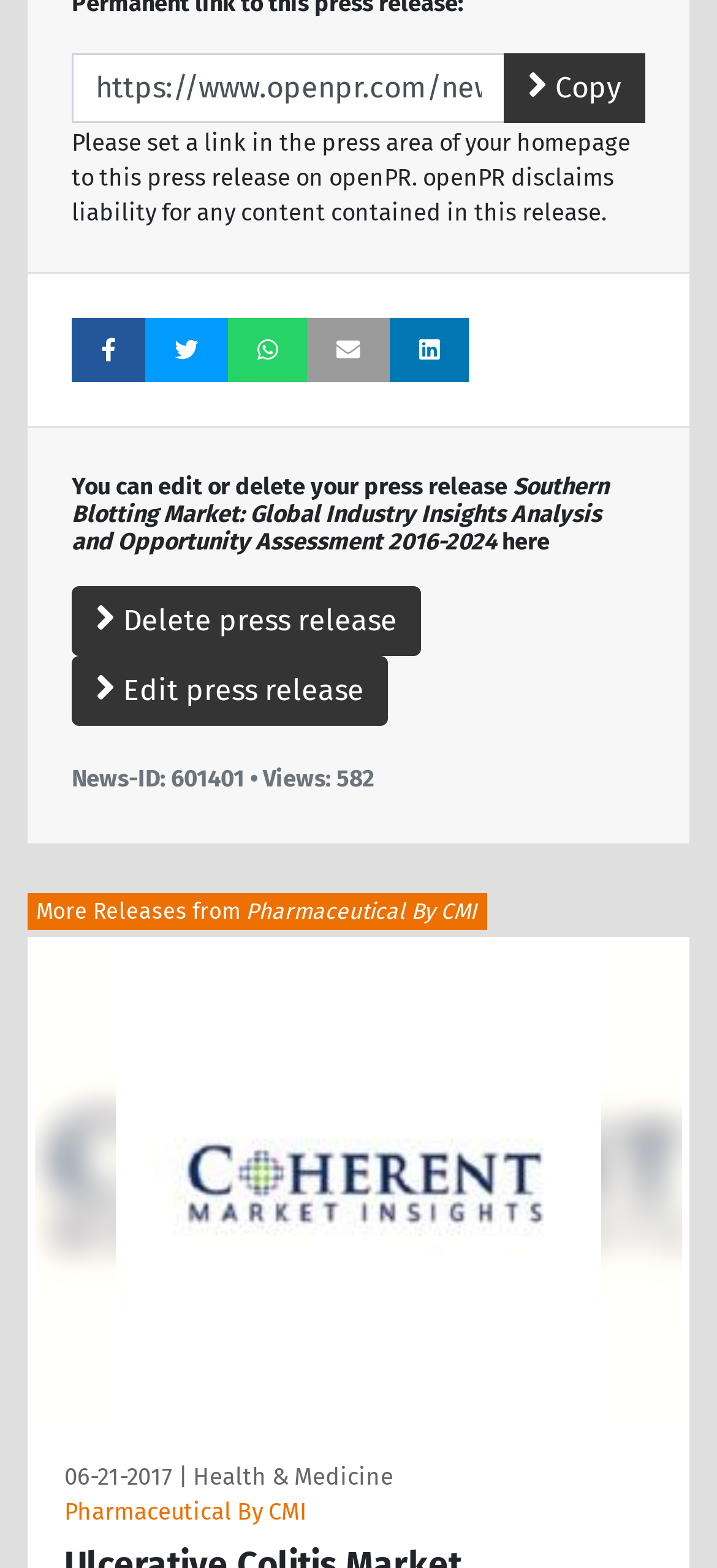What is the date of the related release 'Ulcerative Colitis Market'?
Please provide a comprehensive answer based on the information in the image.

The date of the related release 'Ulcerative Colitis Market' can be found in the StaticText element which says '06-21-2017'.